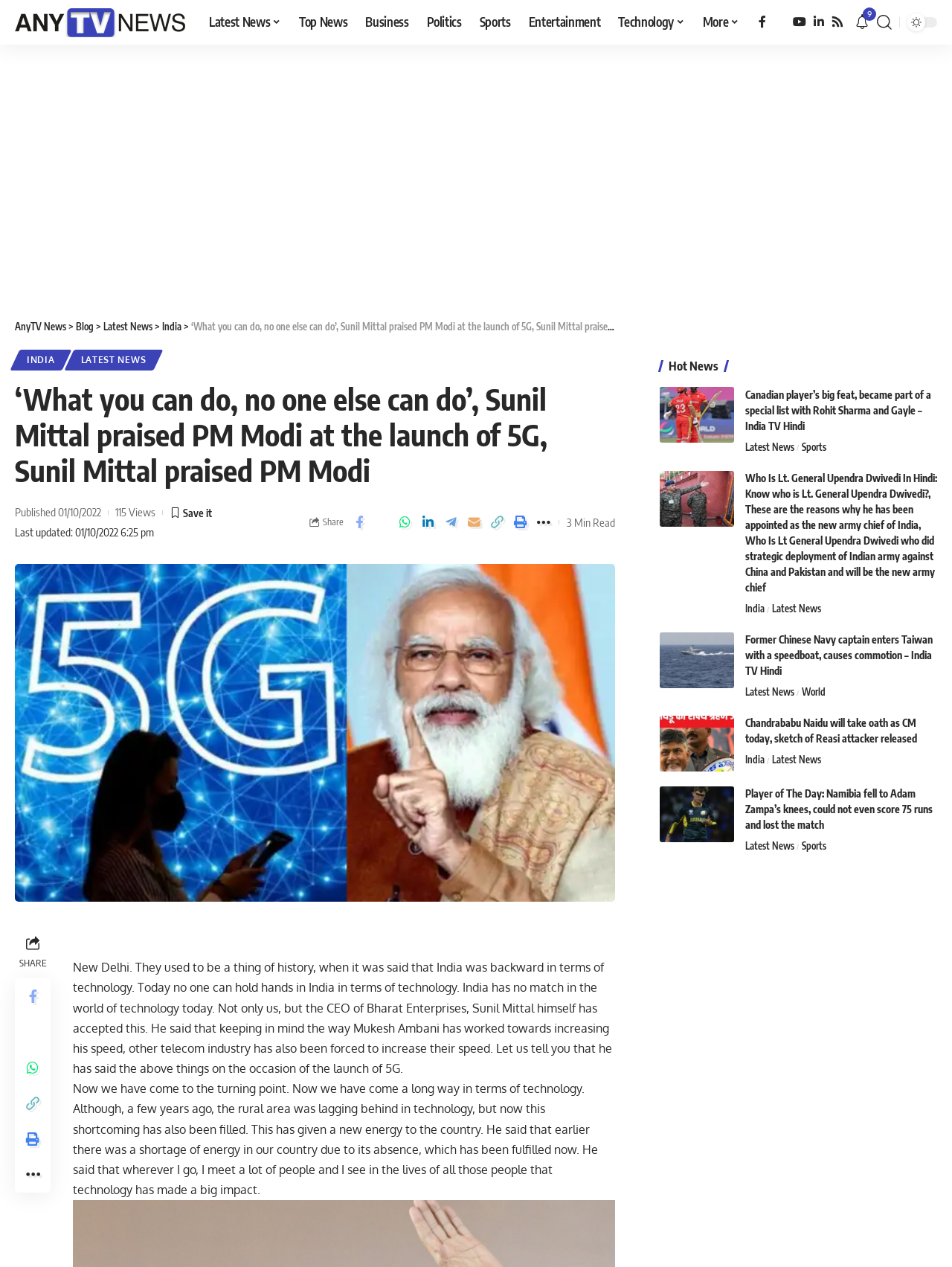Determine the main heading of the webpage and generate its text.

‘What you can do, no one else can do’, Sunil Mittal praised PM Modi at the launch of 5G, Sunil Mittal praised PM Modi